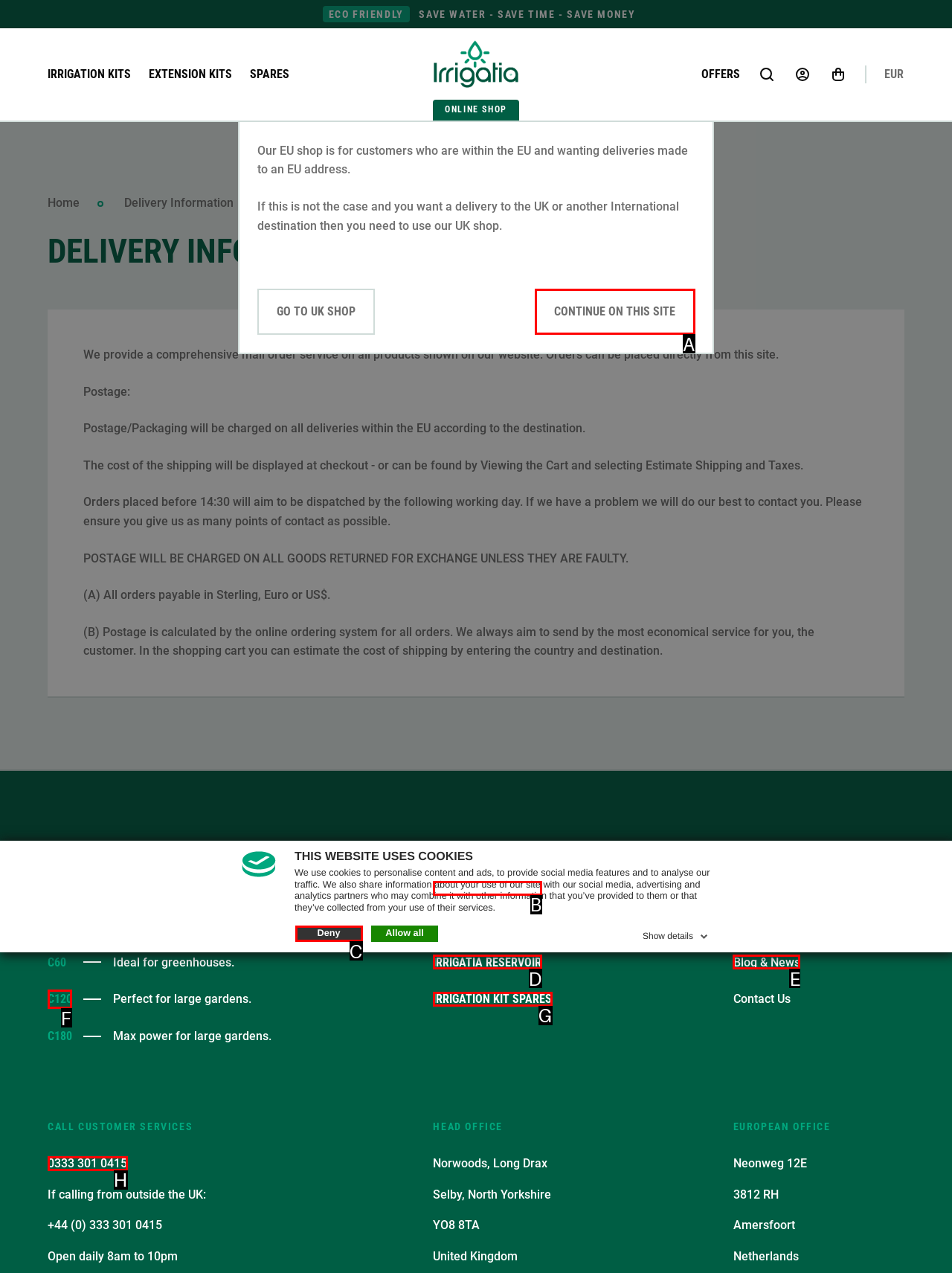Match the description: 205 to the appropriate HTML element. Respond with the letter of your selected option.

None